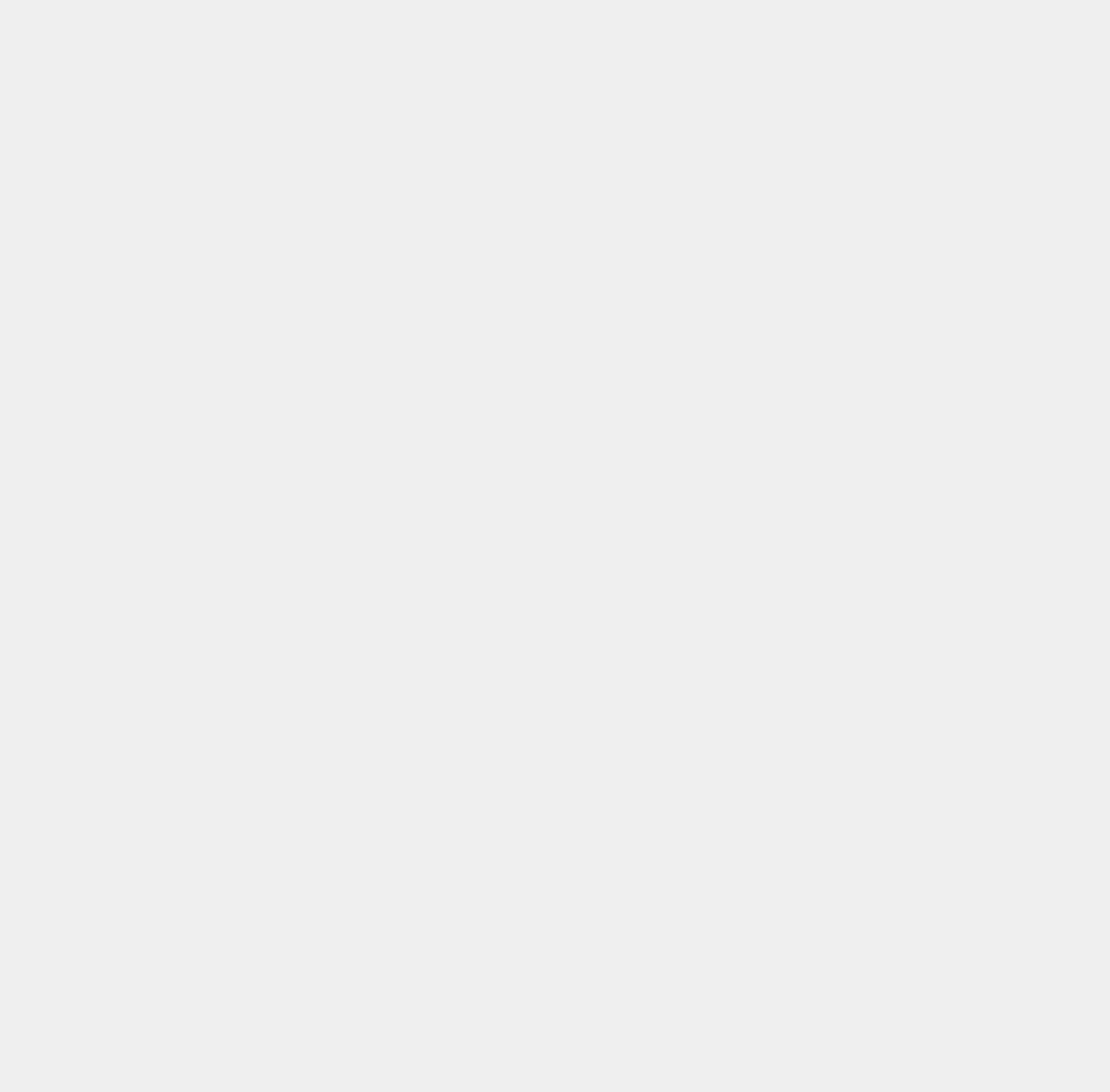What is the company's social media presence?
Respond to the question with a single word or phrase according to the image.

Facebook